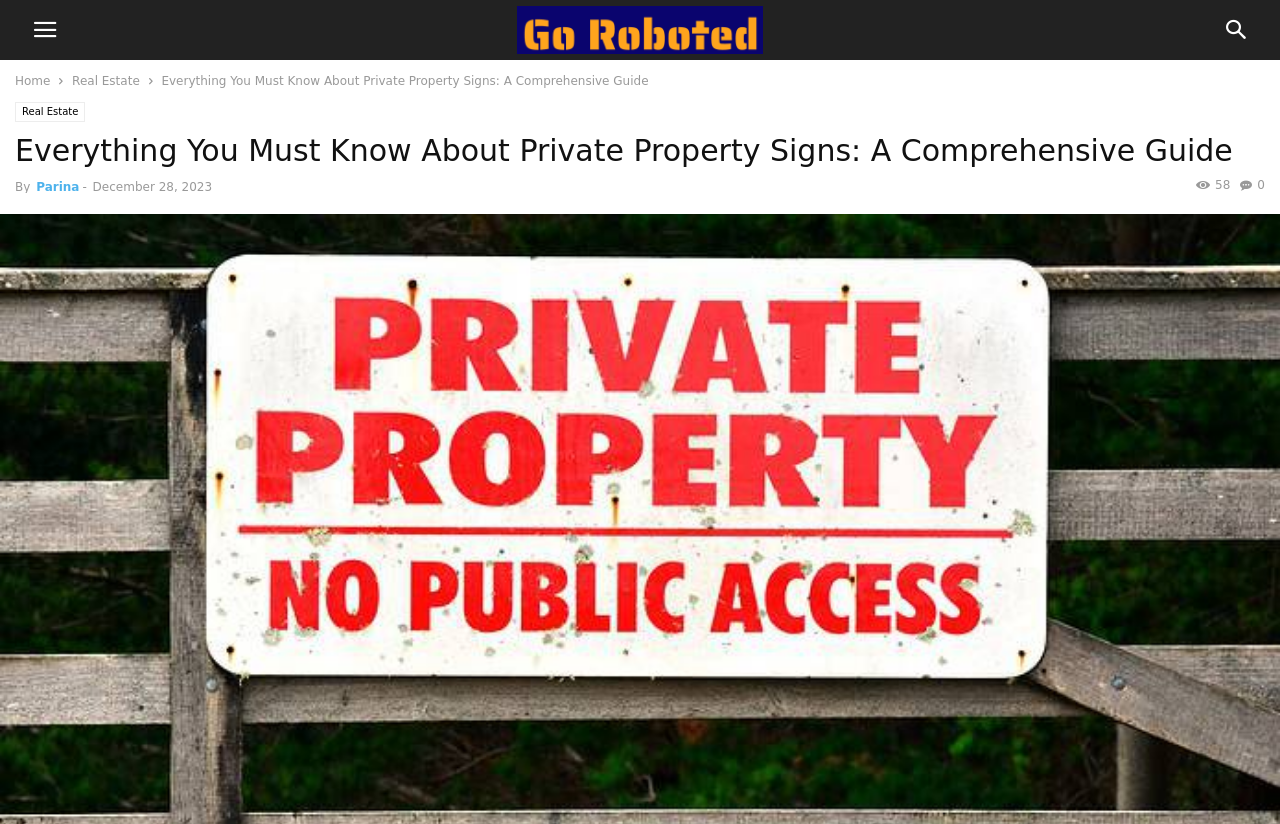Give a detailed account of the webpage, highlighting key information.

The webpage is a comprehensive guide to private property signs, with a focus on educating readers about the concept of private property. At the top left of the page, there is a logo image with the text "Go Roboted". Below the logo, there are two links, "Home" and "Real Estate", positioned side by side. 

To the right of these links, the title of the guide, "Everything You Must Know About Private Property Signs: A Comprehensive Guide", is prominently displayed. Below the title, there is a header section that spans almost the entire width of the page. Within this section, the title is repeated as a heading, followed by the author's name, "Parina", and the publication date, "December 28, 2023". 

On the top right corner of the header section, there is a link with a share icon and the number "58", likely indicating the number of shares. The meta description provides a brief overview of the concept of private property, stating that it grants individuals the right to exclude others from their land or belongings.